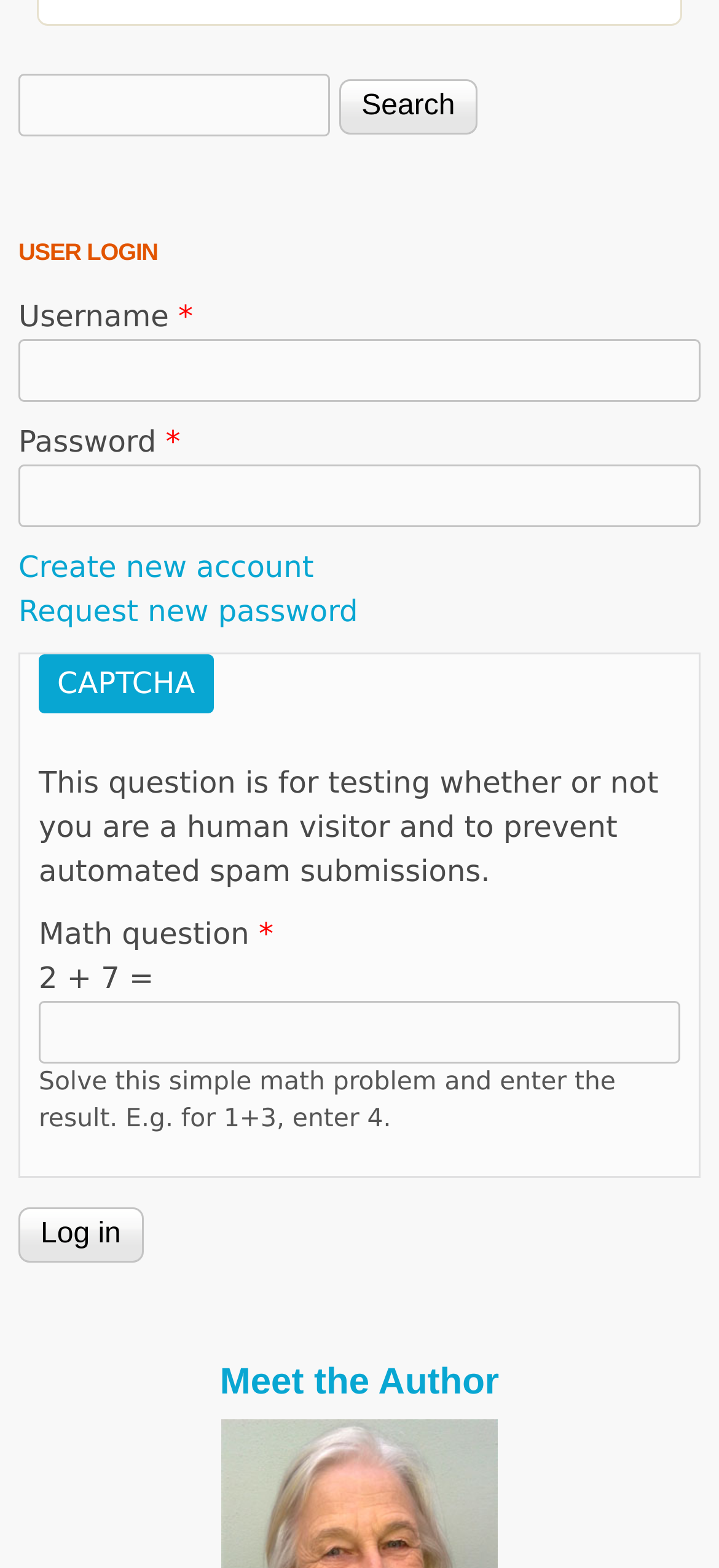Provide a brief response to the question below using a single word or phrase: 
What is required to log in?

Username and password